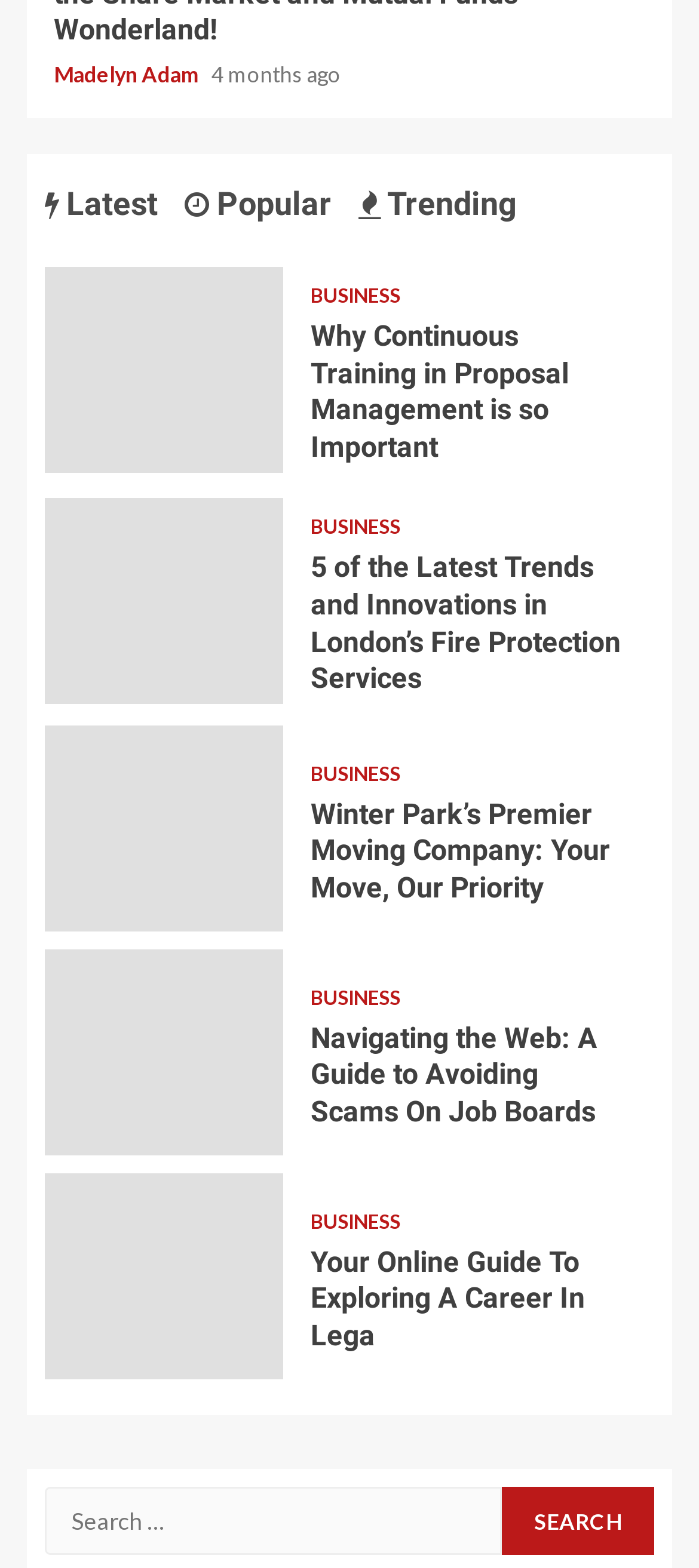Please identify the coordinates of the bounding box that should be clicked to fulfill this instruction: "Click on the 'Categorised' tab".

[0.513, 0.116, 0.764, 0.145]